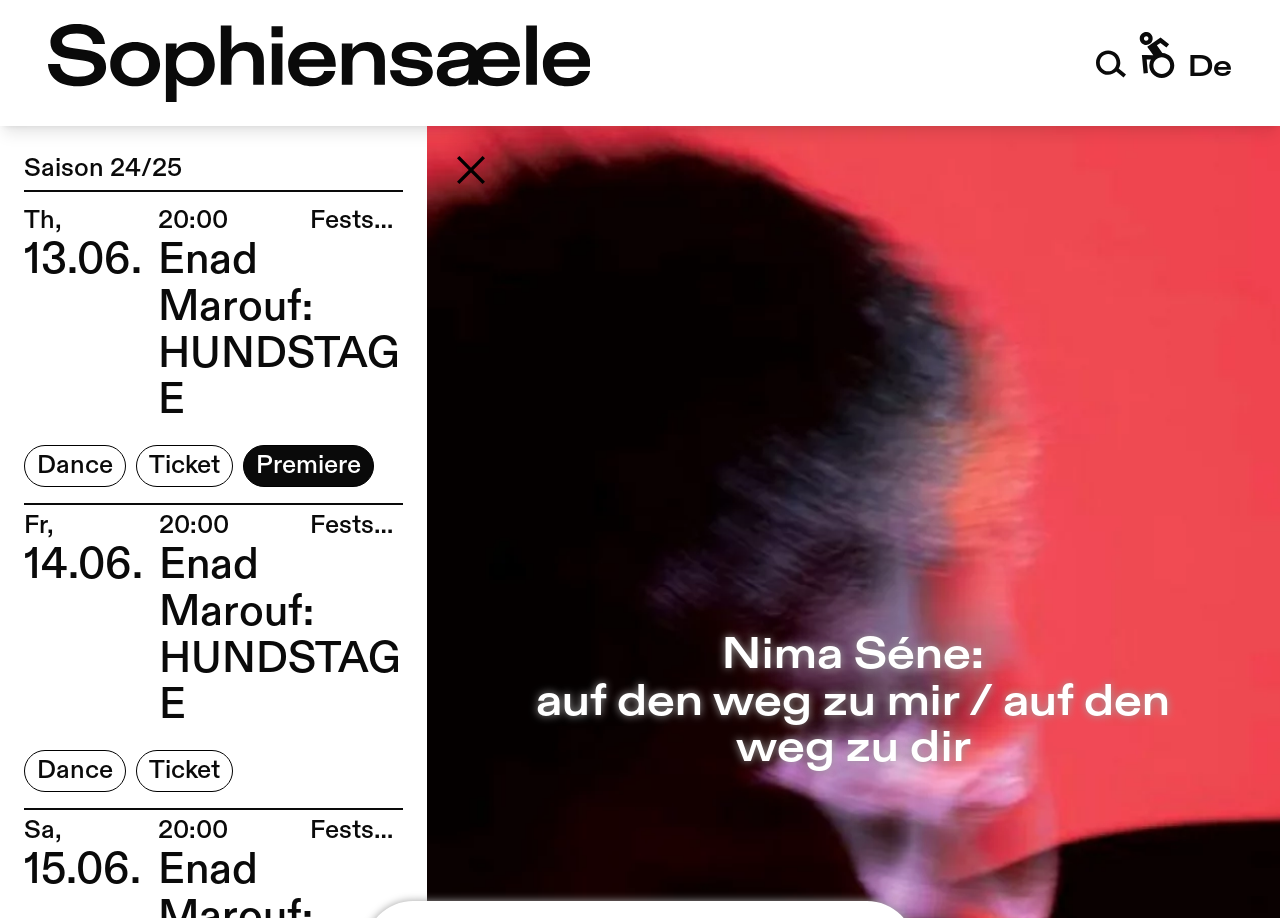What type of event is listed?
Examine the webpage screenshot and provide an in-depth answer to the question.

I found the type of event by looking at the static text 'Dance' which is located near the event title and time elements, indicating that it is a dance event.